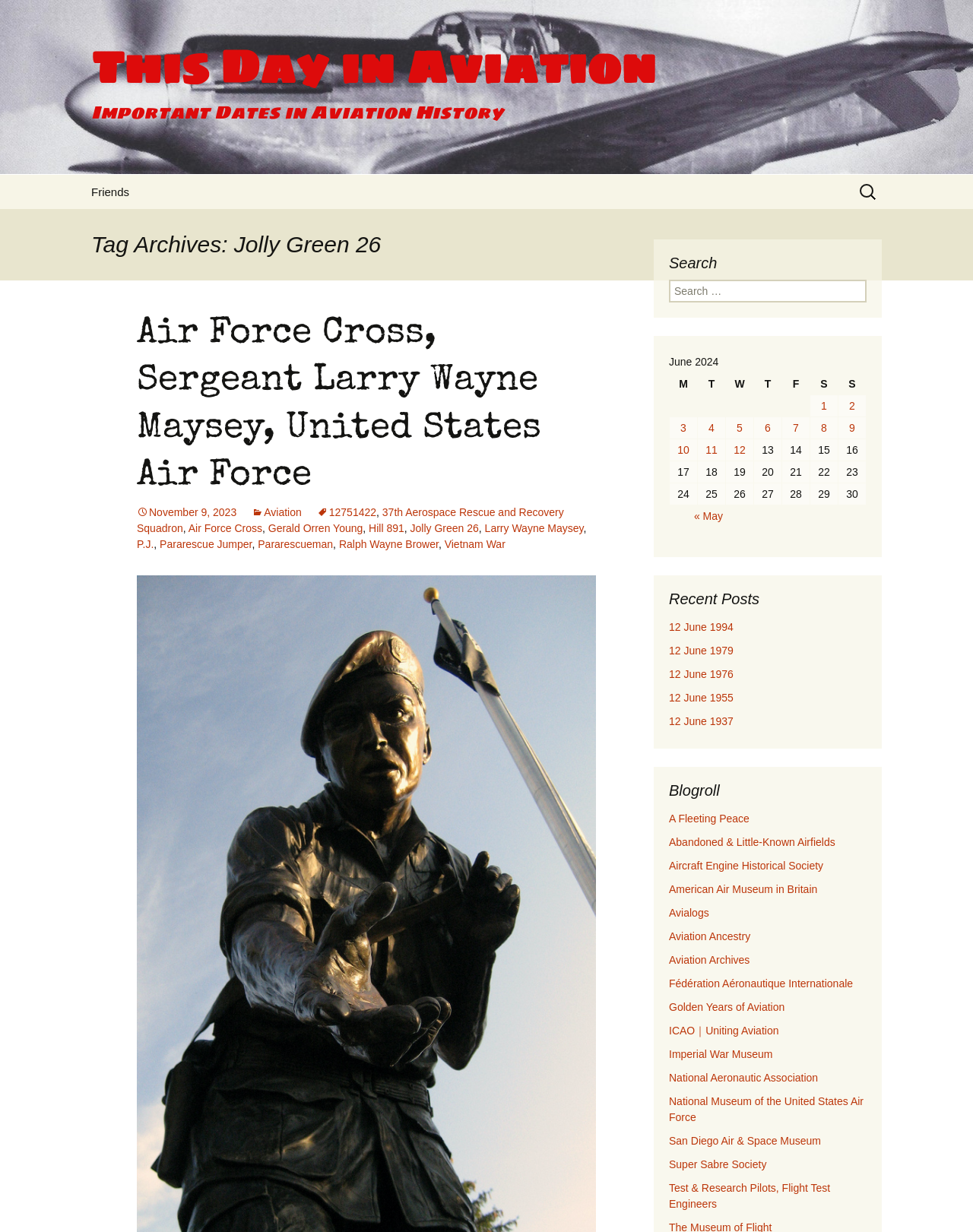Locate the bounding box coordinates of the element that should be clicked to fulfill the instruction: "Read about Air Force Cross, Sergeant Larry Wayne Maysey".

[0.141, 0.257, 0.556, 0.402]